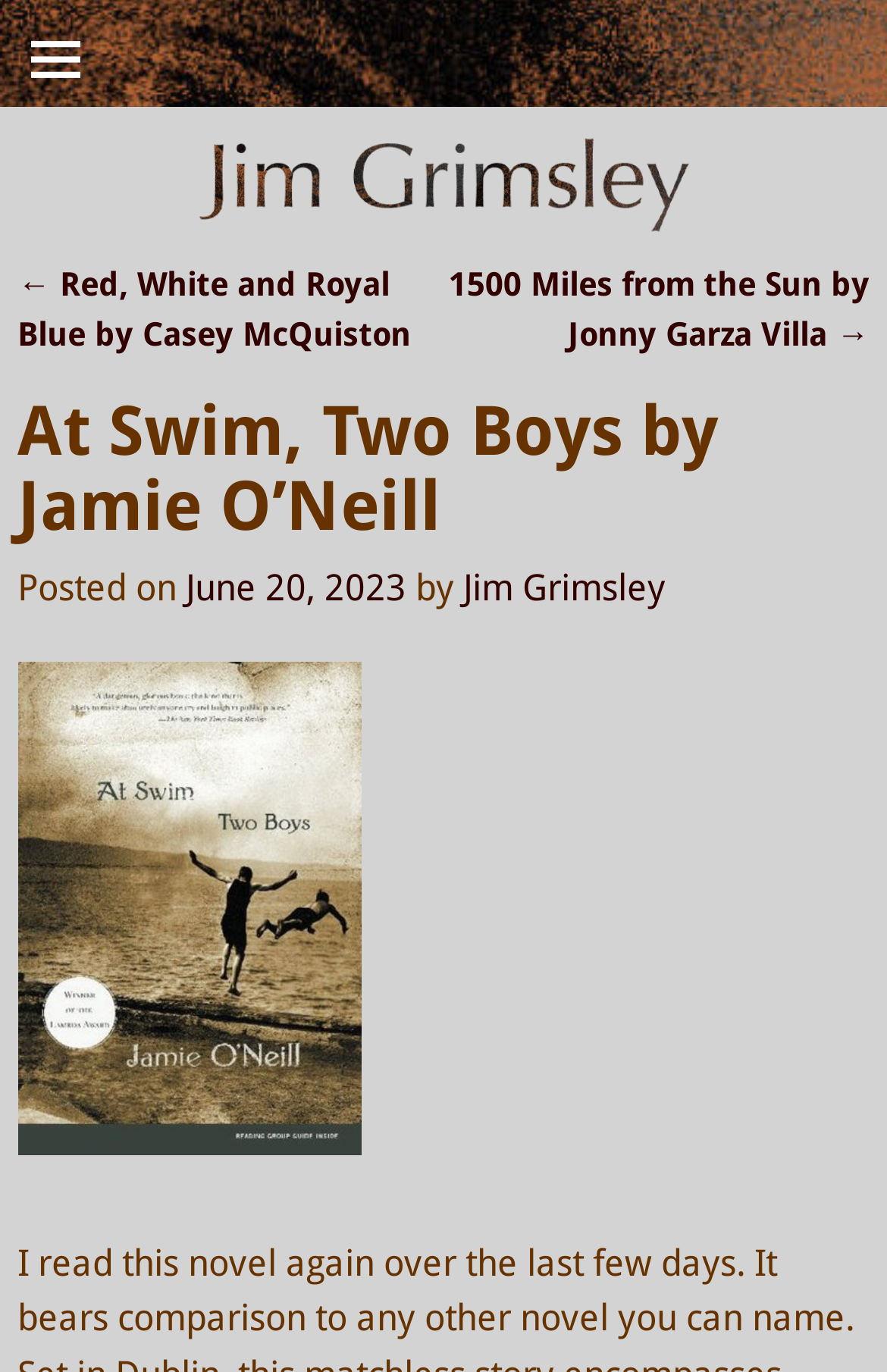Please find the bounding box coordinates (top-left x, top-left y, bottom-right x, bottom-right y) in the screenshot for the UI element described as follows: June 20, 2023

[0.21, 0.412, 0.458, 0.443]